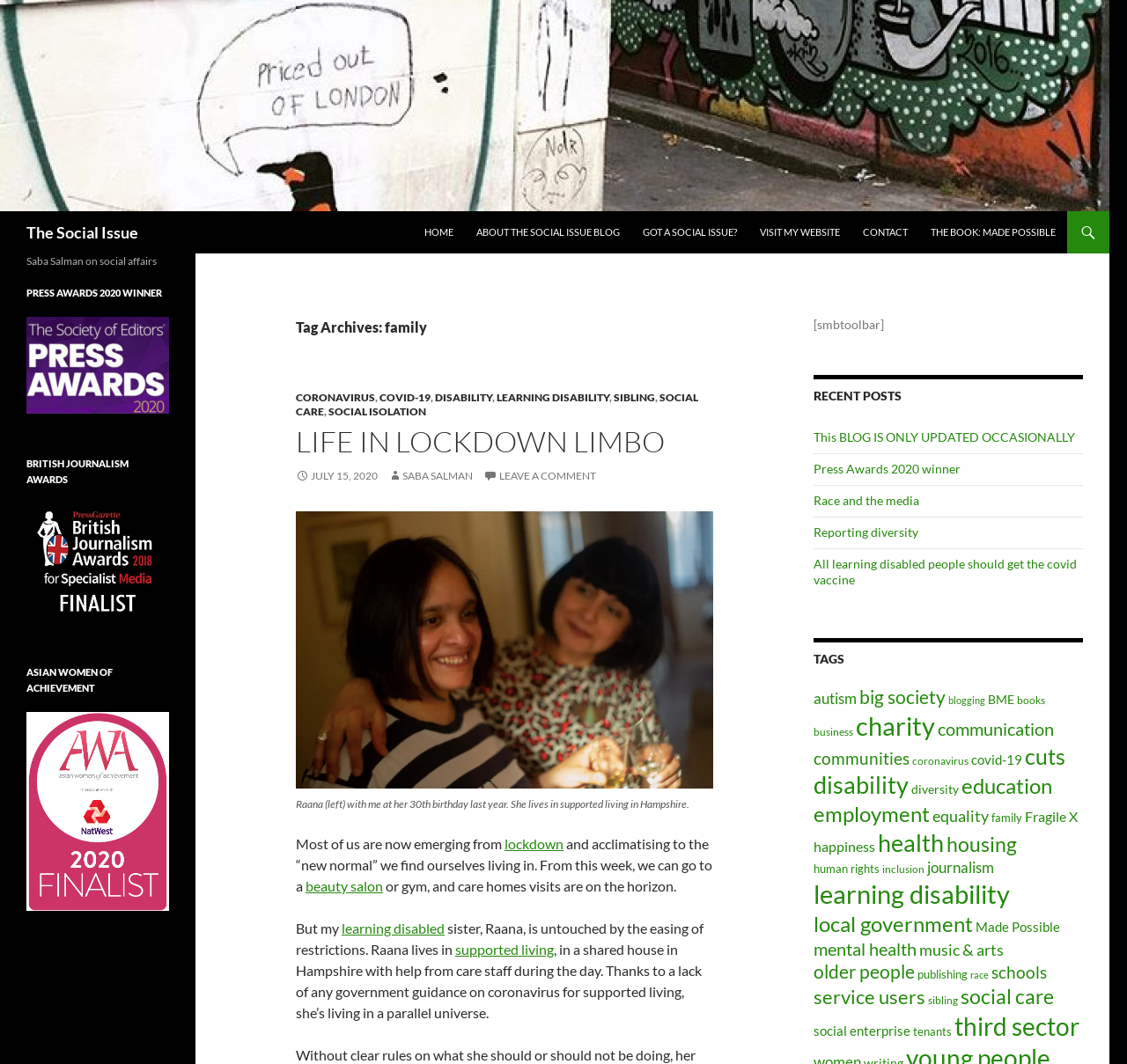Extract the bounding box coordinates for the UI element described as: "parent_node: ASIAN WOMEN OF ACHIEVEMENT".

[0.023, 0.755, 0.15, 0.768]